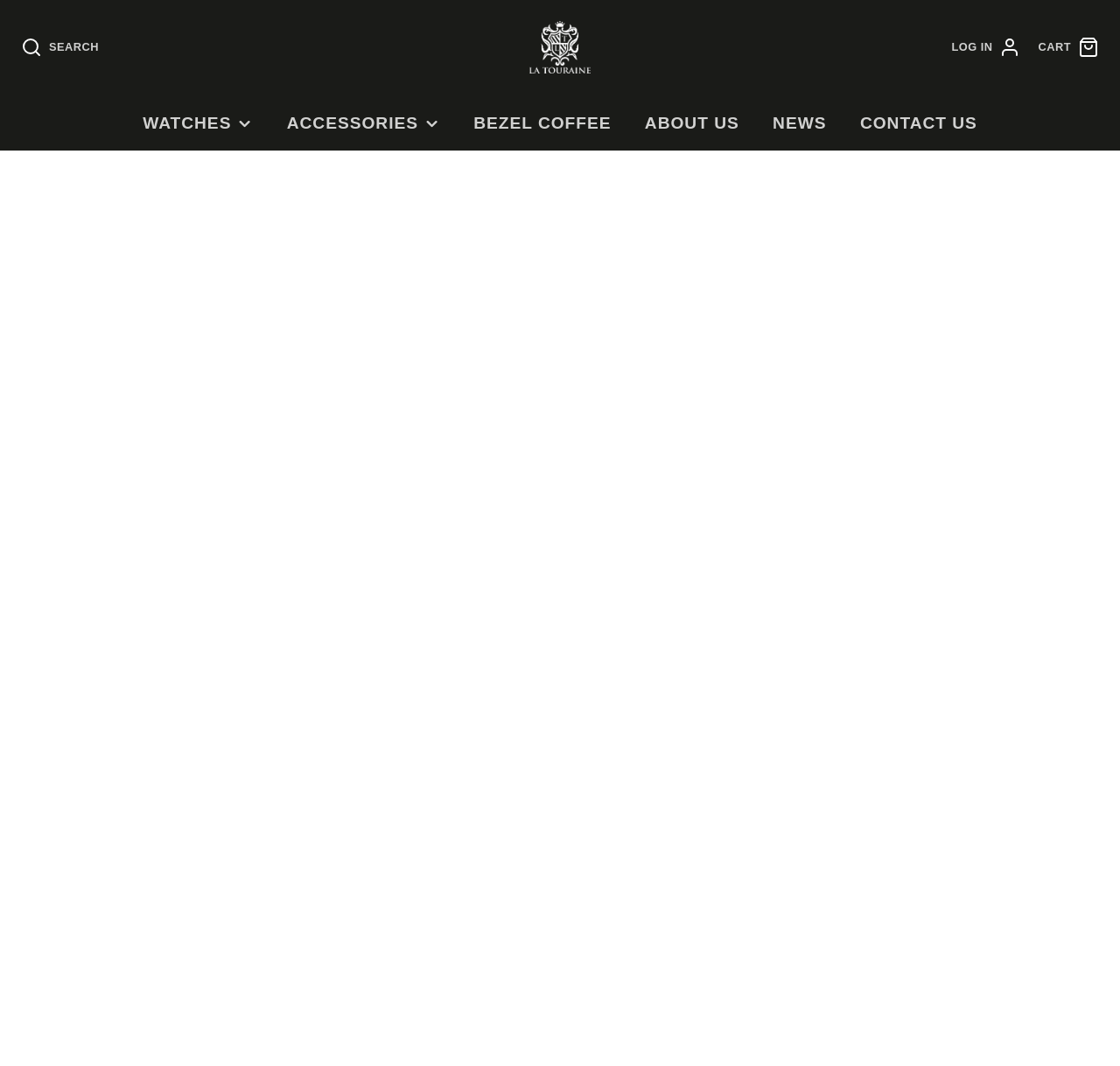Please extract the title of the webpage.

Leather Straps | Watch Bands